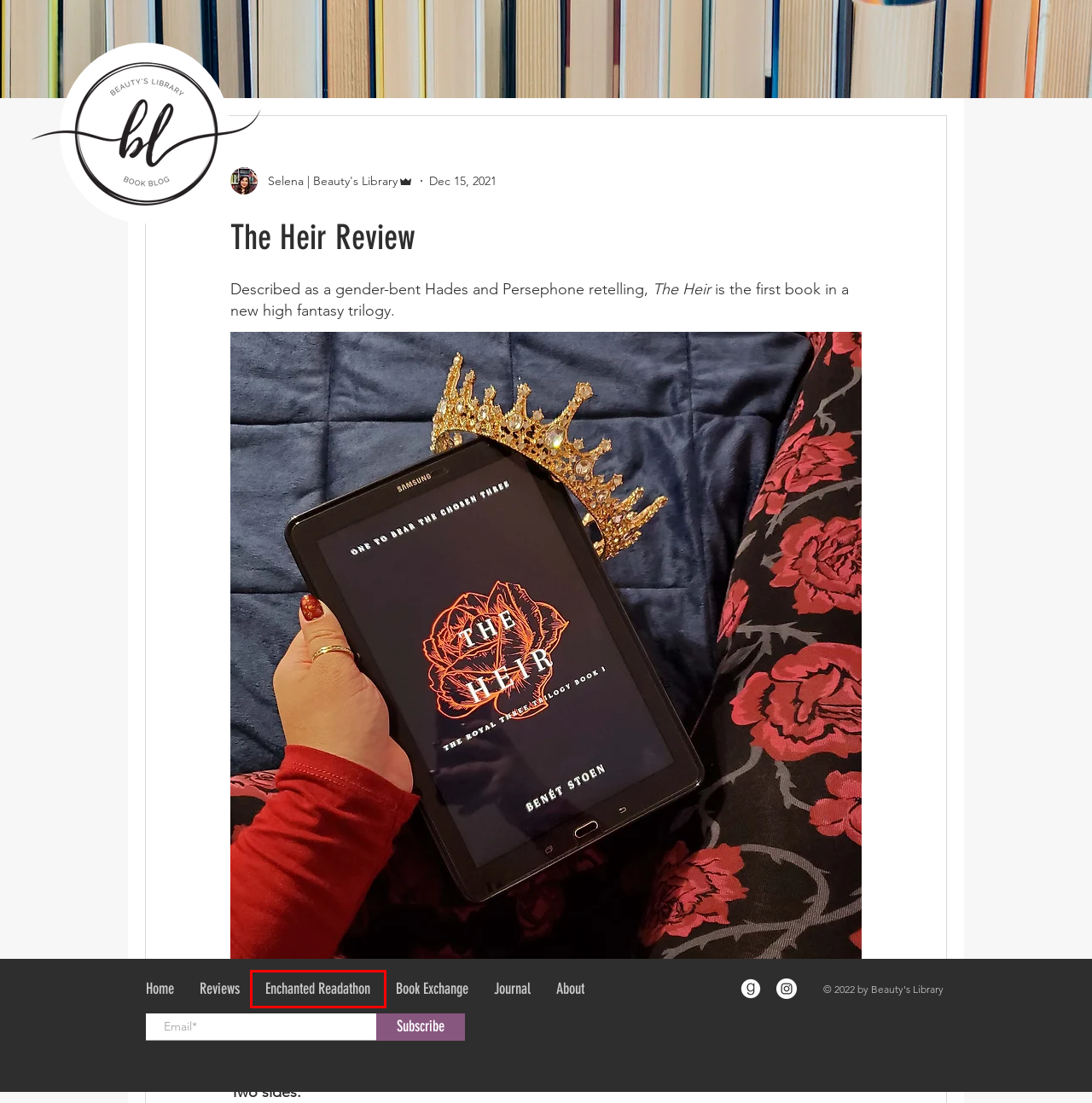Analyze the webpage screenshot with a red bounding box highlighting a UI element. Select the description that best matches the new webpage after clicking the highlighted element. Here are the options:
A. Enchanted Readathon | Beauty's Library
B. Book Exchange | Beauty's Library
C. About | Beauty's Library
D. Reviews | Beauty's Library
E. Journal | Beauty's Library
F. Home | Beauty's Library
G. indie | Beauty's Library
H. retelling | Beauty's Library

A